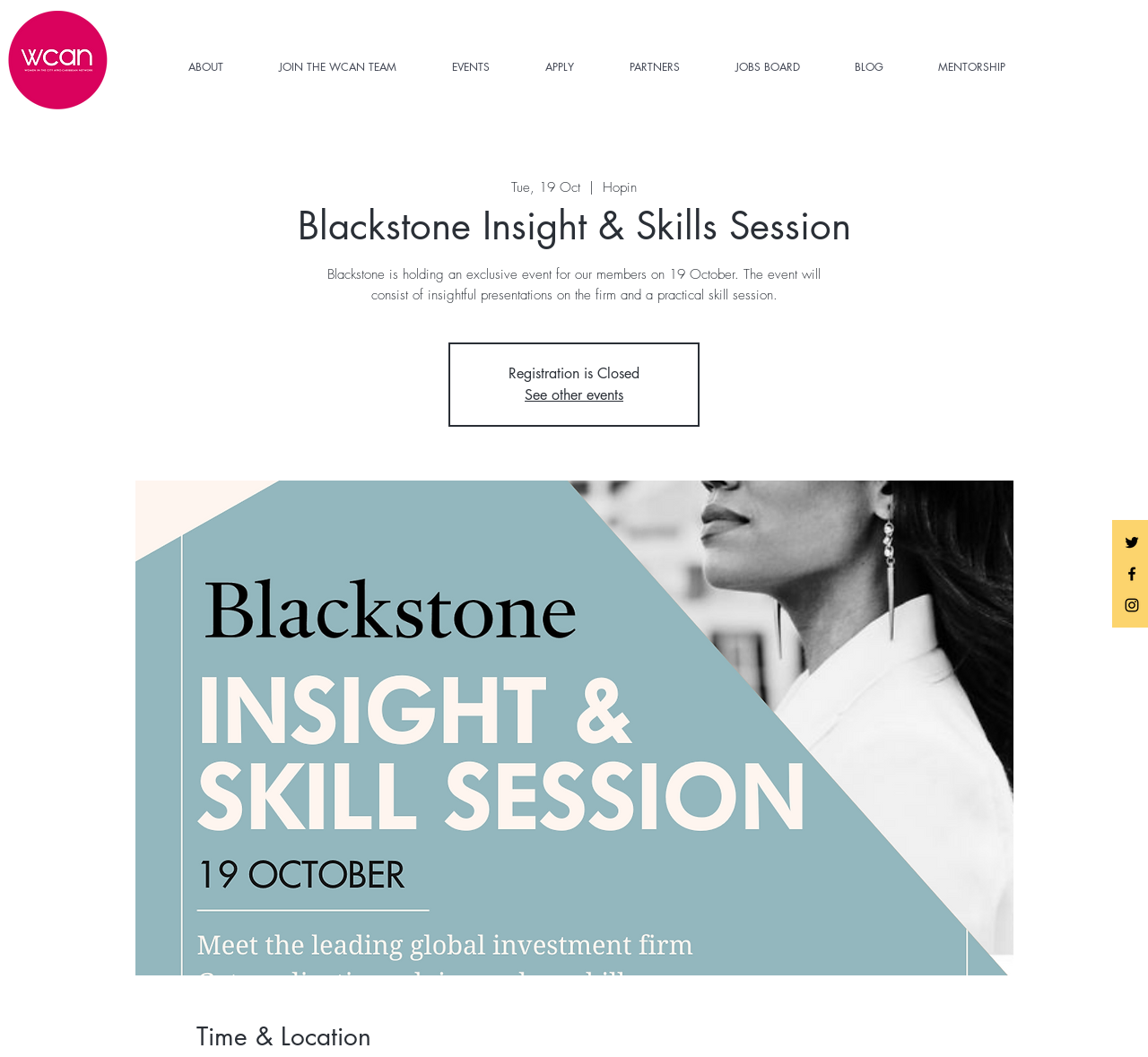Provide the bounding box coordinates of the HTML element described by the text: "JOIN THE WCAN TEAM". The coordinates should be in the format [left, top, right, bottom] with values between 0 and 1.

[0.219, 0.042, 0.37, 0.085]